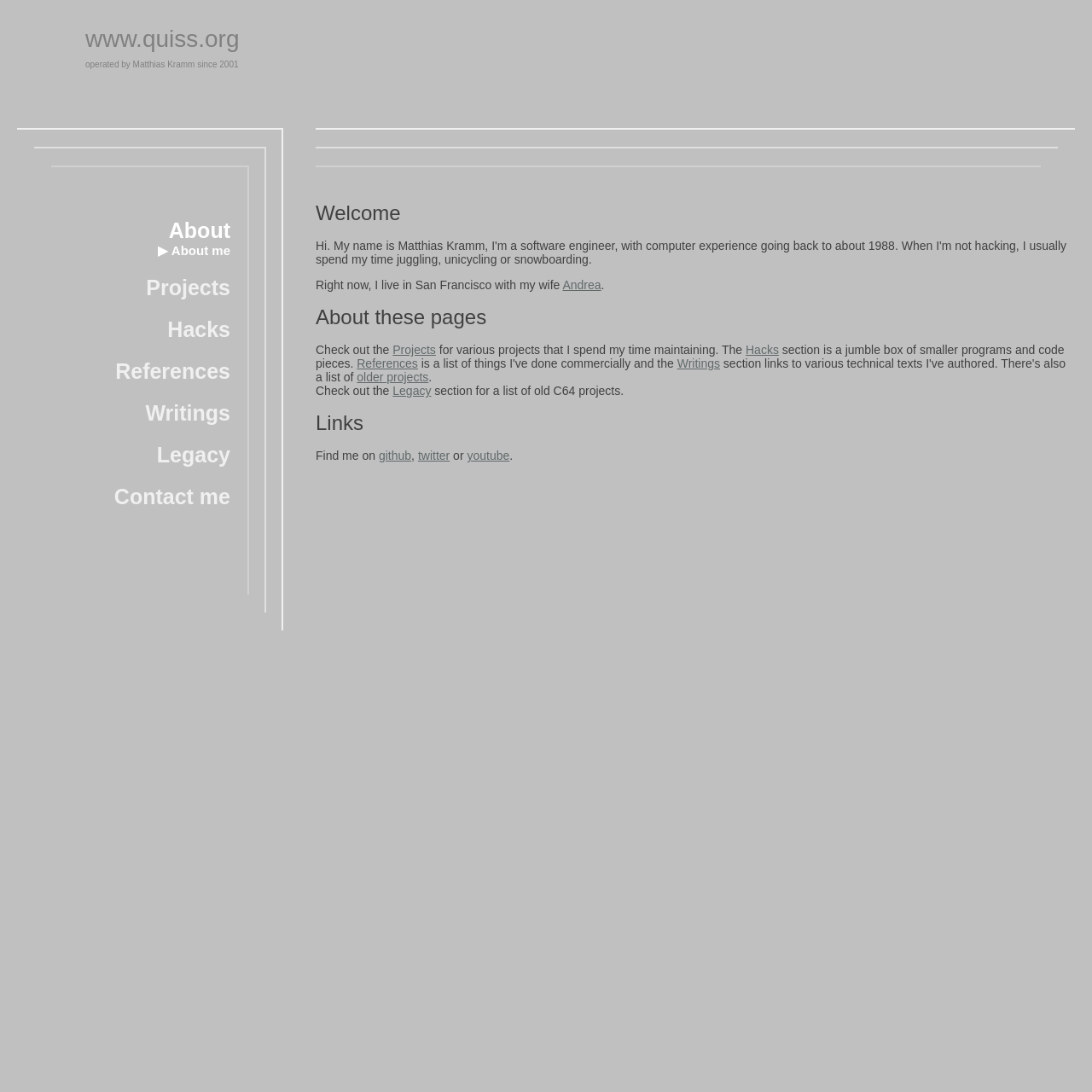Provide a single word or phrase answer to the question: 
What are the different sections available on this website?

About, Projects, Hacks, References, Writings, Legacy, Contact me